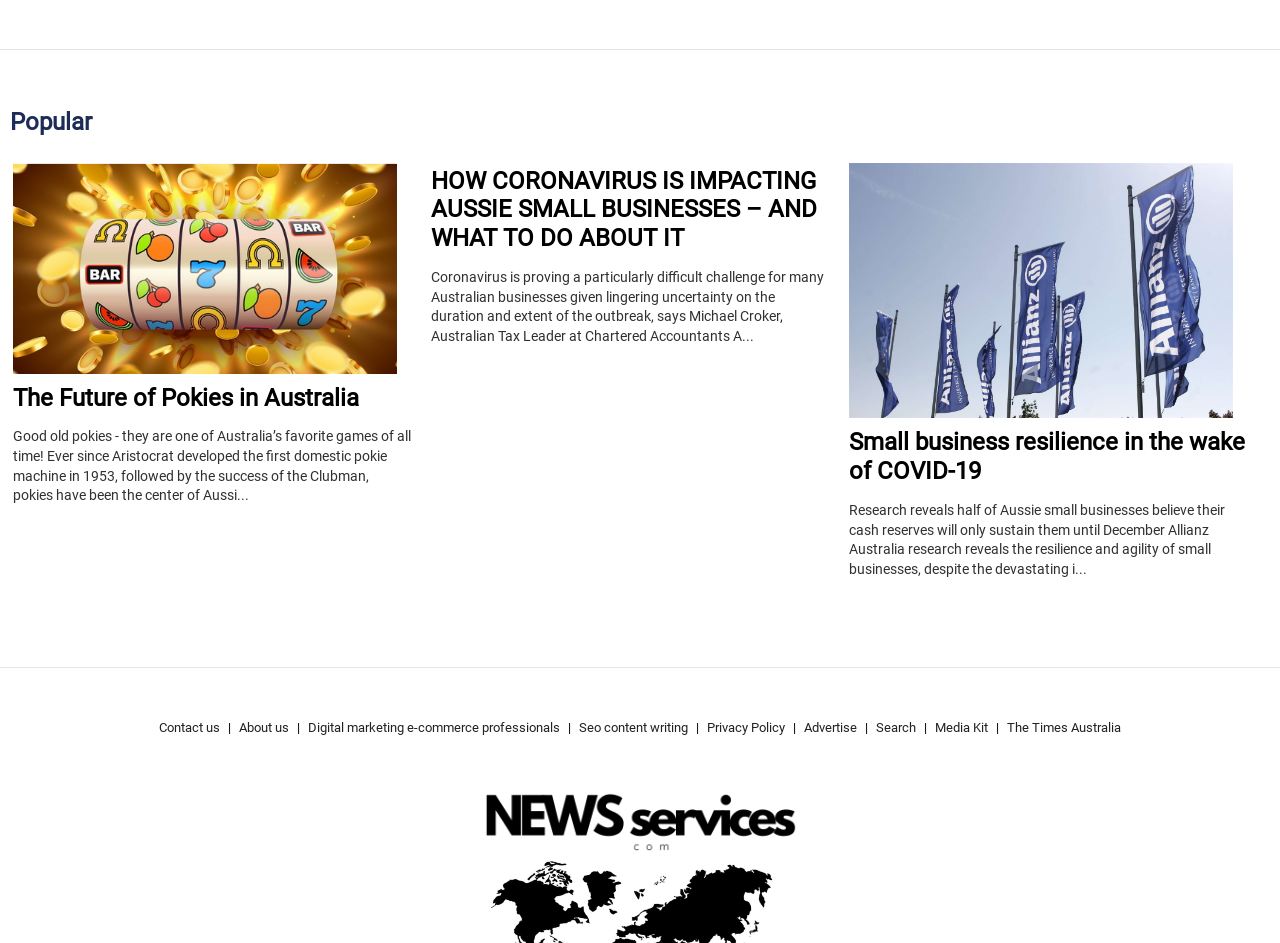Please specify the bounding box coordinates of the region to click in order to perform the following instruction: "Click on 'The Future of Pokies in Australia'".

[0.01, 0.407, 0.28, 0.436]